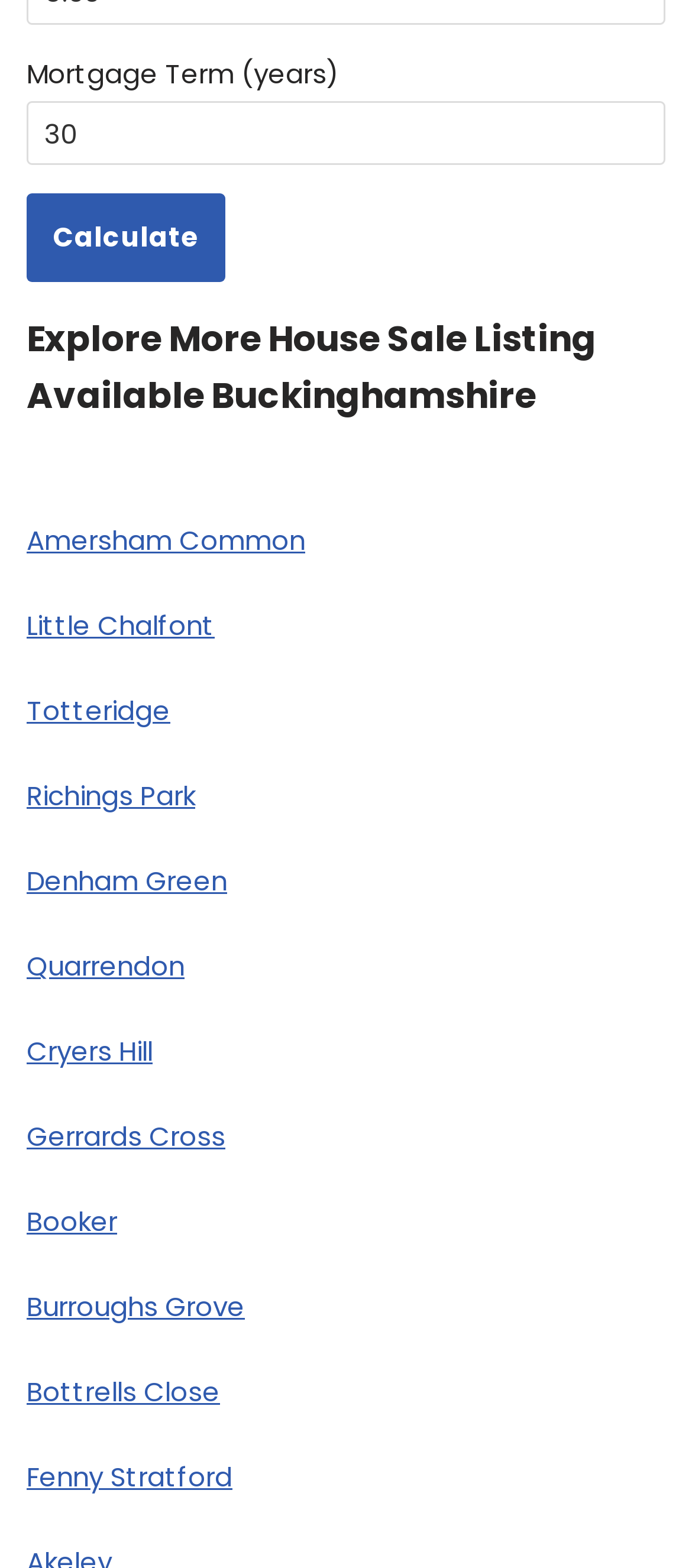What is the purpose of the 'Calculate' button?
Please provide a detailed and comprehensive answer to the question.

The 'Calculate' button is located below the 'Mortgage Term (years)' textbox, suggesting that it is used to calculate the mortgage based on the input term.